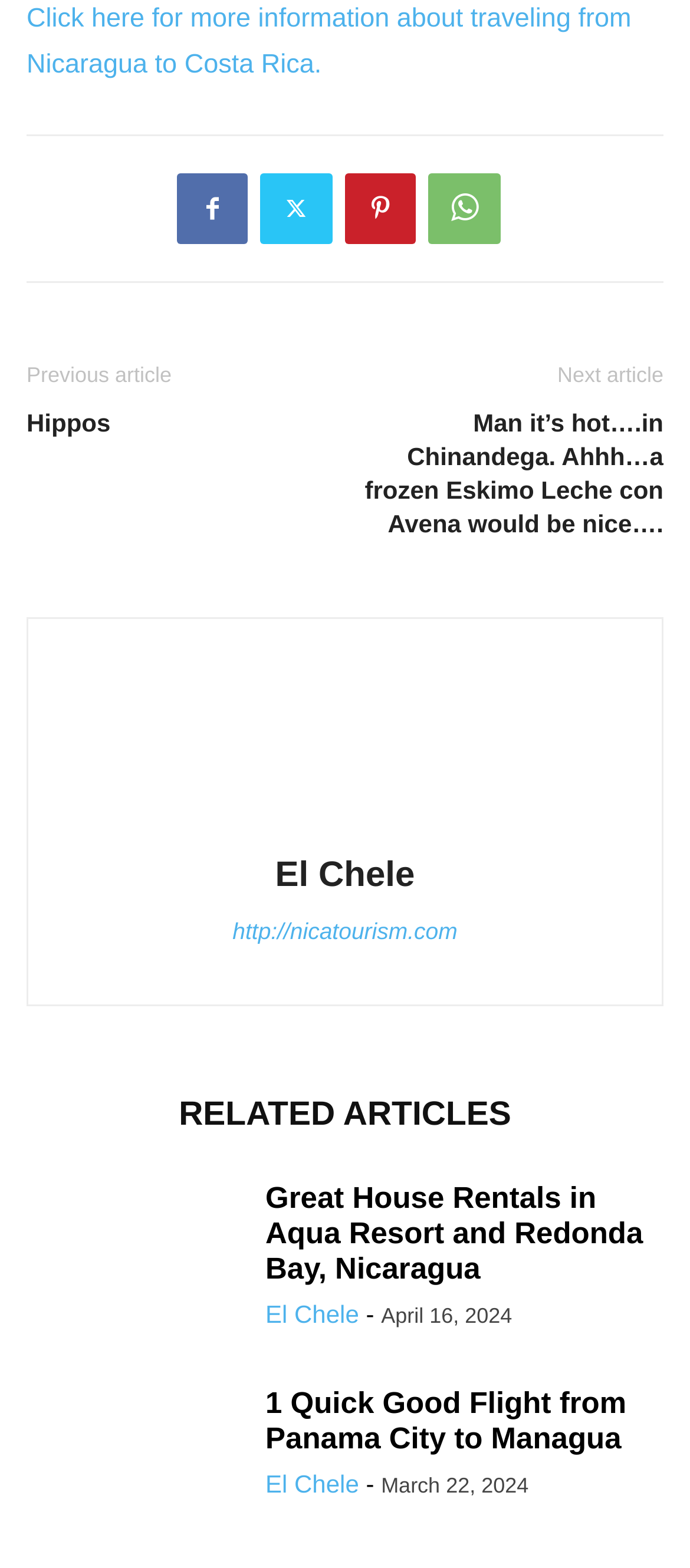Pinpoint the bounding box coordinates for the area that should be clicked to perform the following instruction: "Click here for more information about traveling from Nicaragua to Costa Rica.".

[0.038, 0.003, 0.915, 0.051]